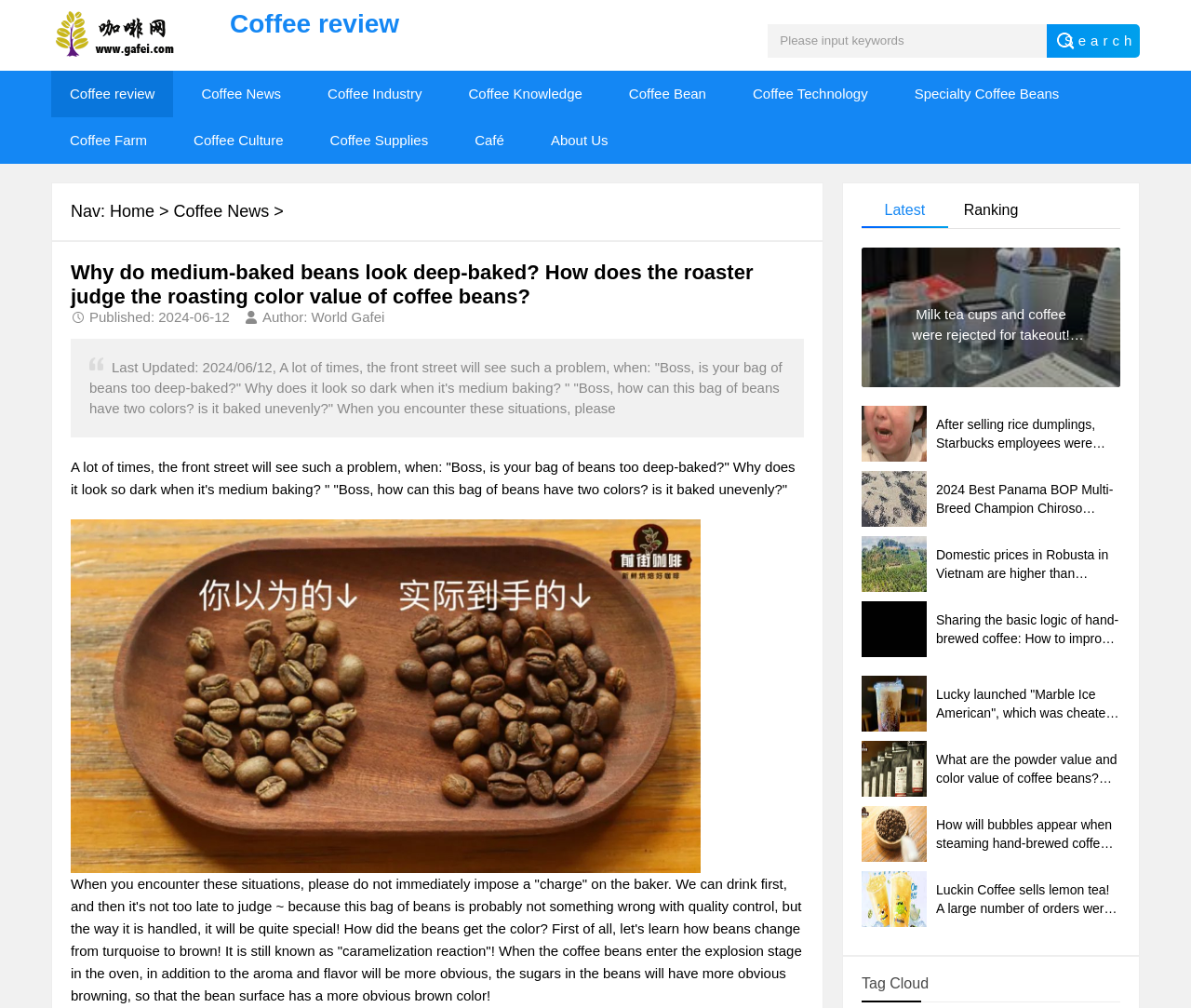Identify the bounding box coordinates of the area you need to click to perform the following instruction: "Click on the link to read about Stan Laurel’s Career Beginnings in Glasgow".

None